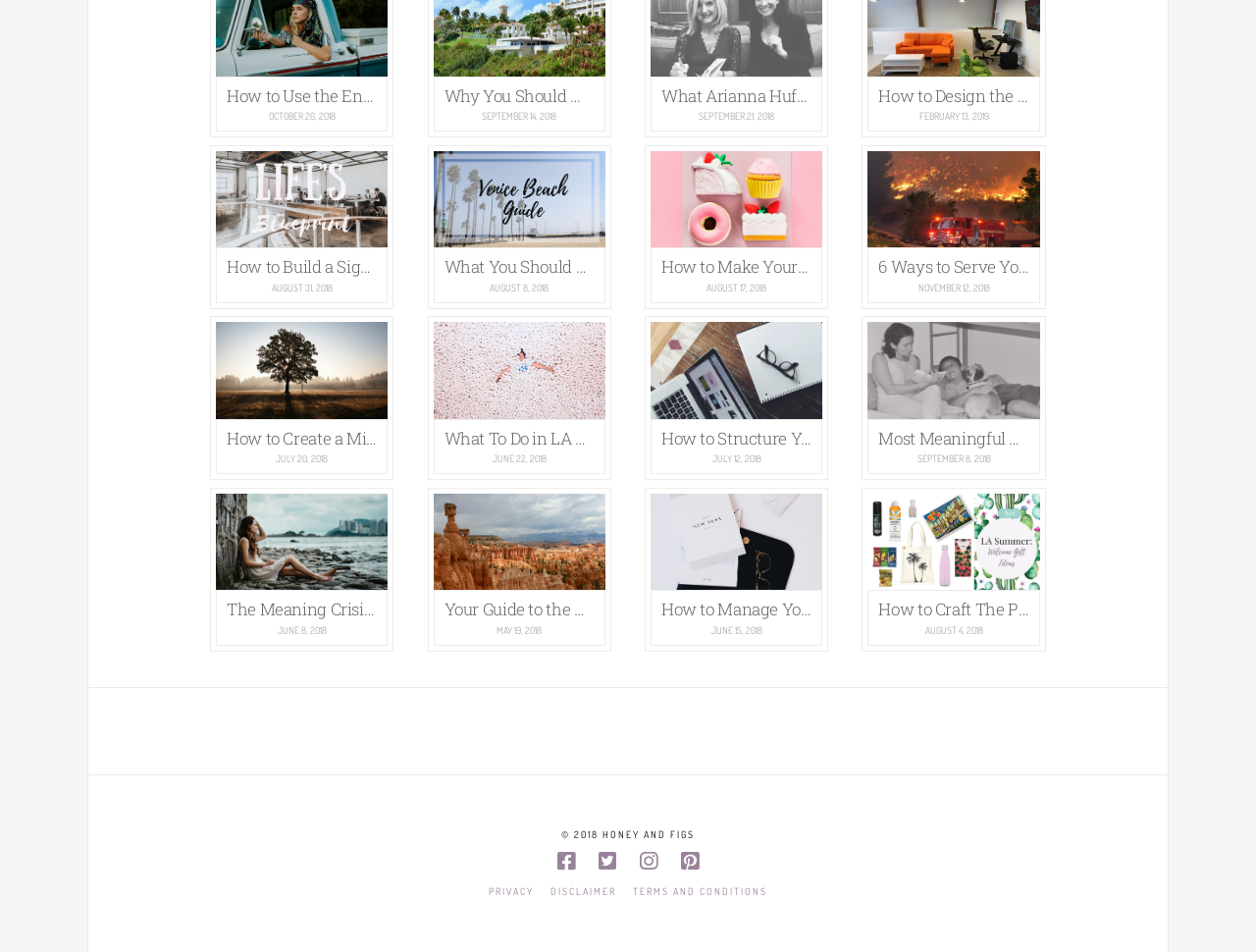Locate the bounding box coordinates of the element you need to click to accomplish the task described by this instruction: "Check out 'How to Make Your Birthday Meaningful'".

[0.513, 0.152, 0.66, 0.324]